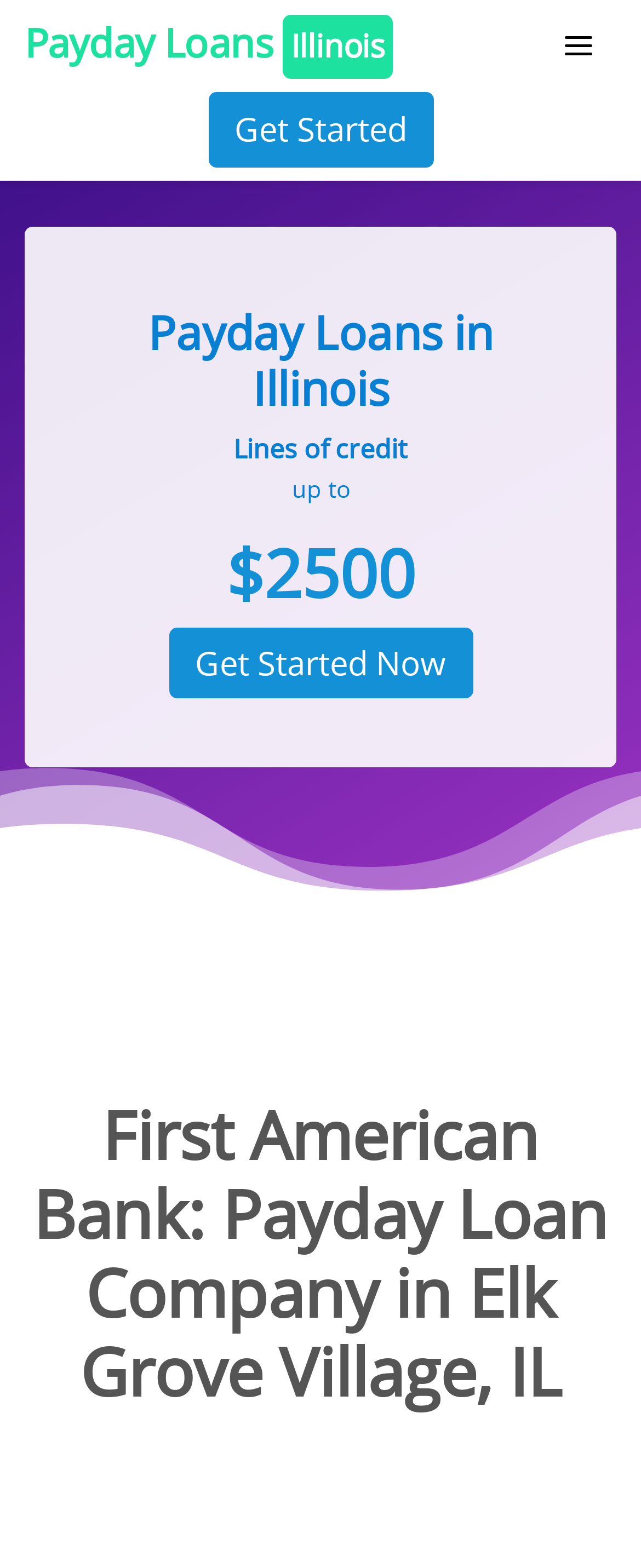Locate the UI element described by Get Started Now and provide its bounding box coordinates. Use the format (top-left x, top-left y, bottom-right x, bottom-right y) with all values as floating point numbers between 0 and 1.

[0.263, 0.4, 0.737, 0.446]